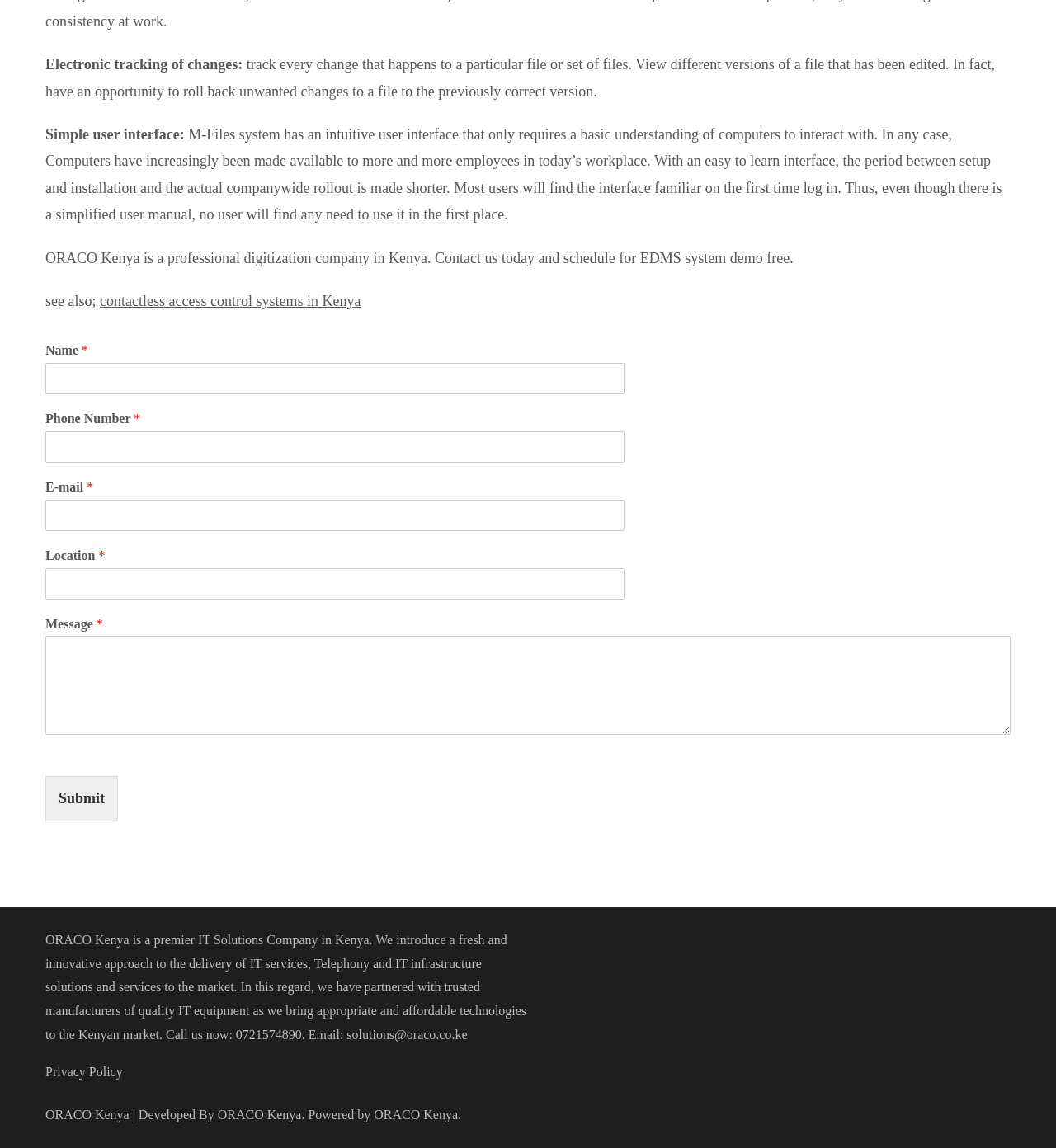Locate the bounding box coordinates of the area that needs to be clicked to fulfill the following instruction: "Enter your name". The coordinates should be in the format of four float numbers between 0 and 1, namely [left, top, right, bottom].

[0.043, 0.316, 0.591, 0.343]